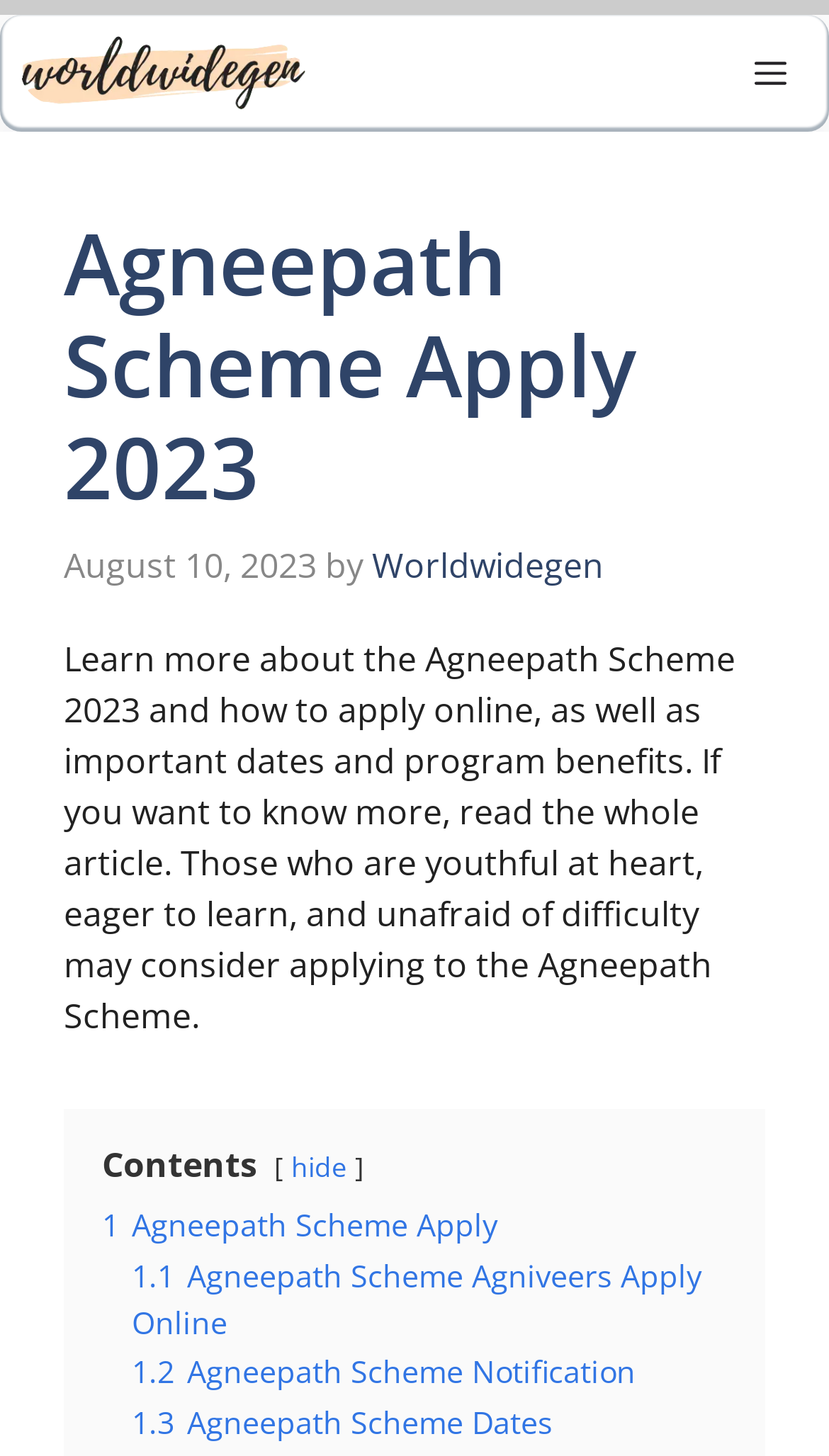Determine the bounding box coordinates for the clickable element to execute this instruction: "Click the menu button". Provide the coordinates as four float numbers between 0 and 1, i.e., [left, top, right, bottom].

[0.885, 0.01, 1.0, 0.09]